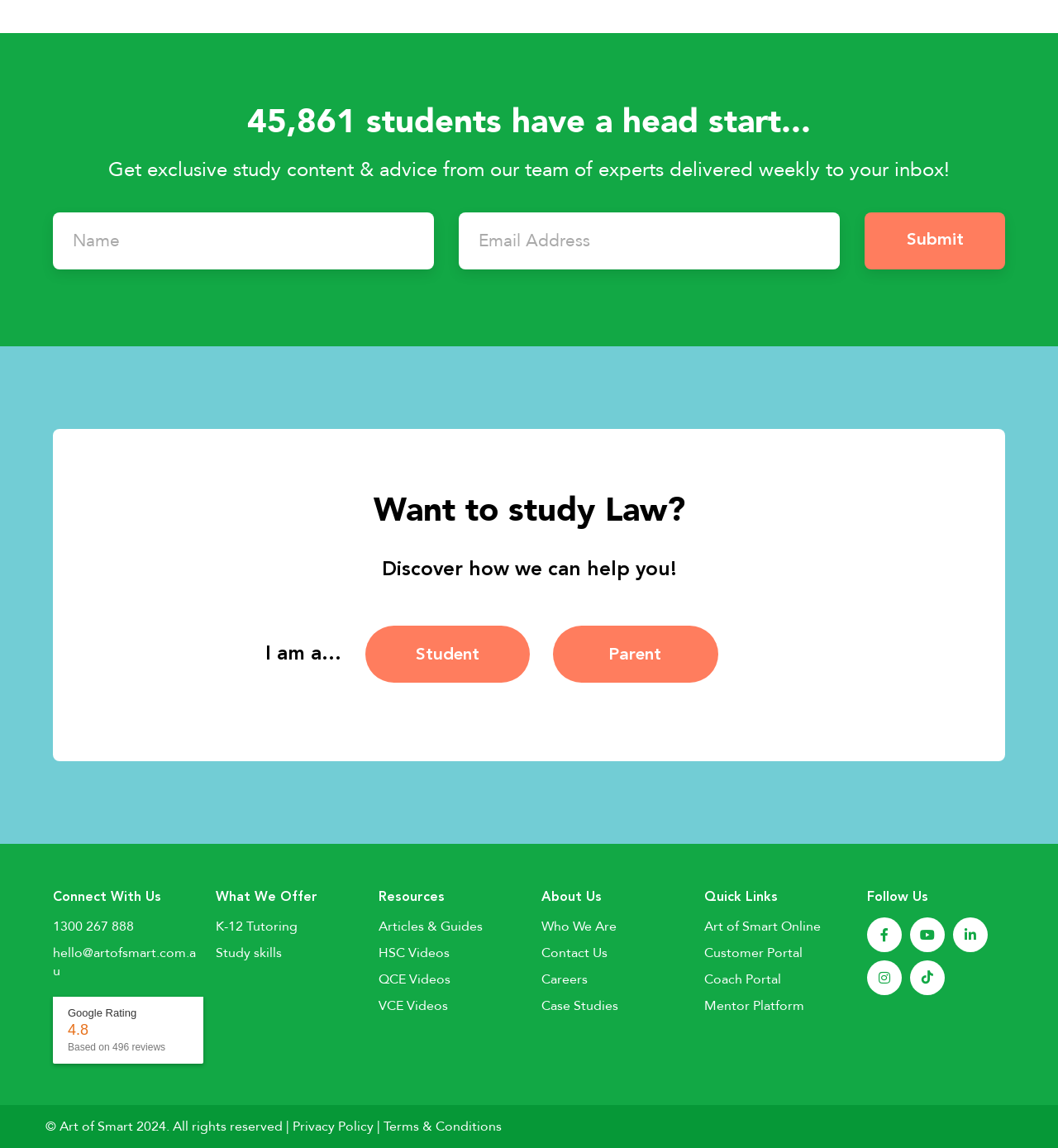What type of tutoring does the website offer? Observe the screenshot and provide a one-word or short phrase answer.

K-12 Tutoring